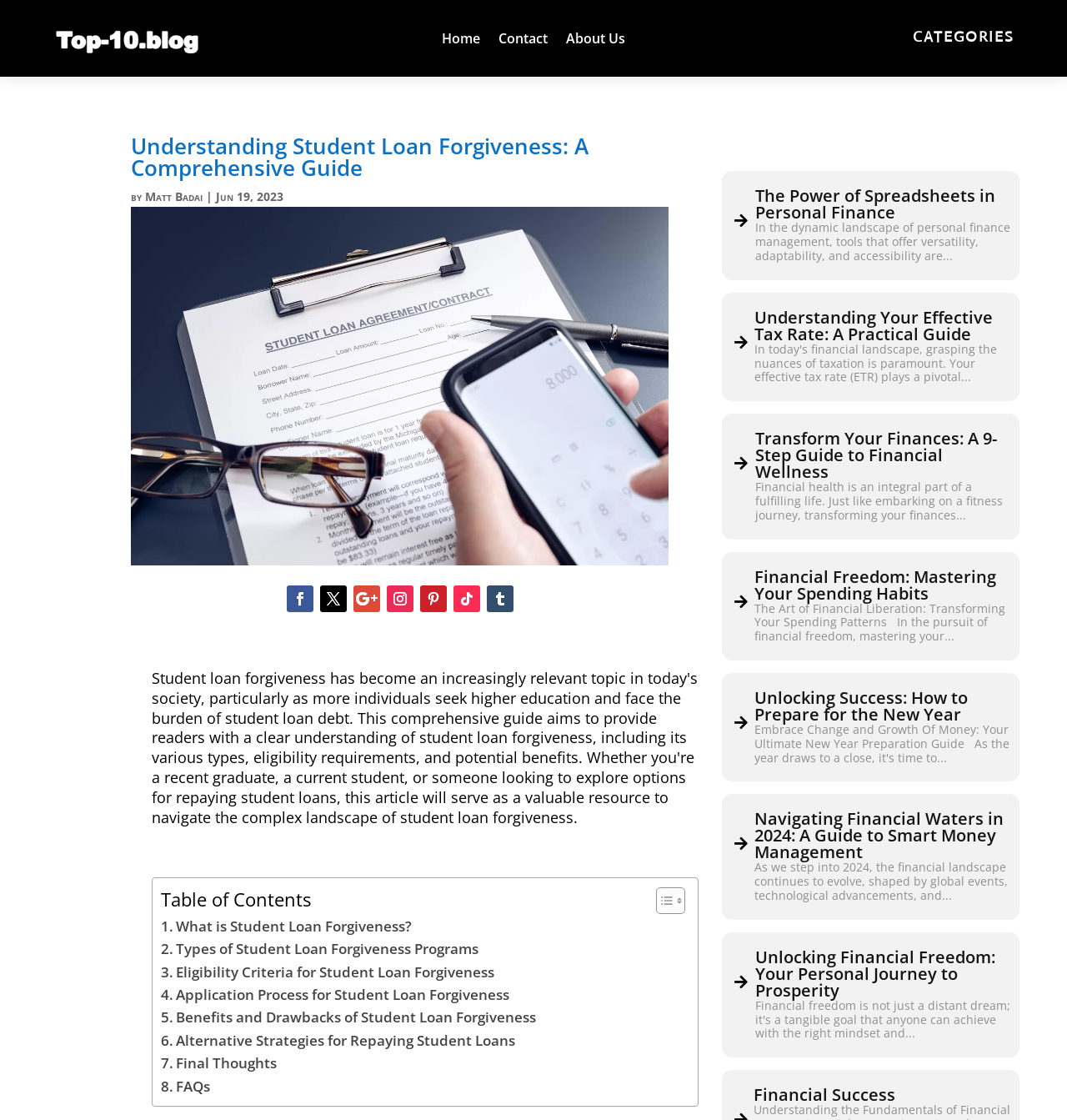Please identify the bounding box coordinates of the clickable area that will allow you to execute the instruction: "Explore the 'Financial Freedom: Mastering Your Spending Habits' article".

[0.677, 0.493, 0.955, 0.59]